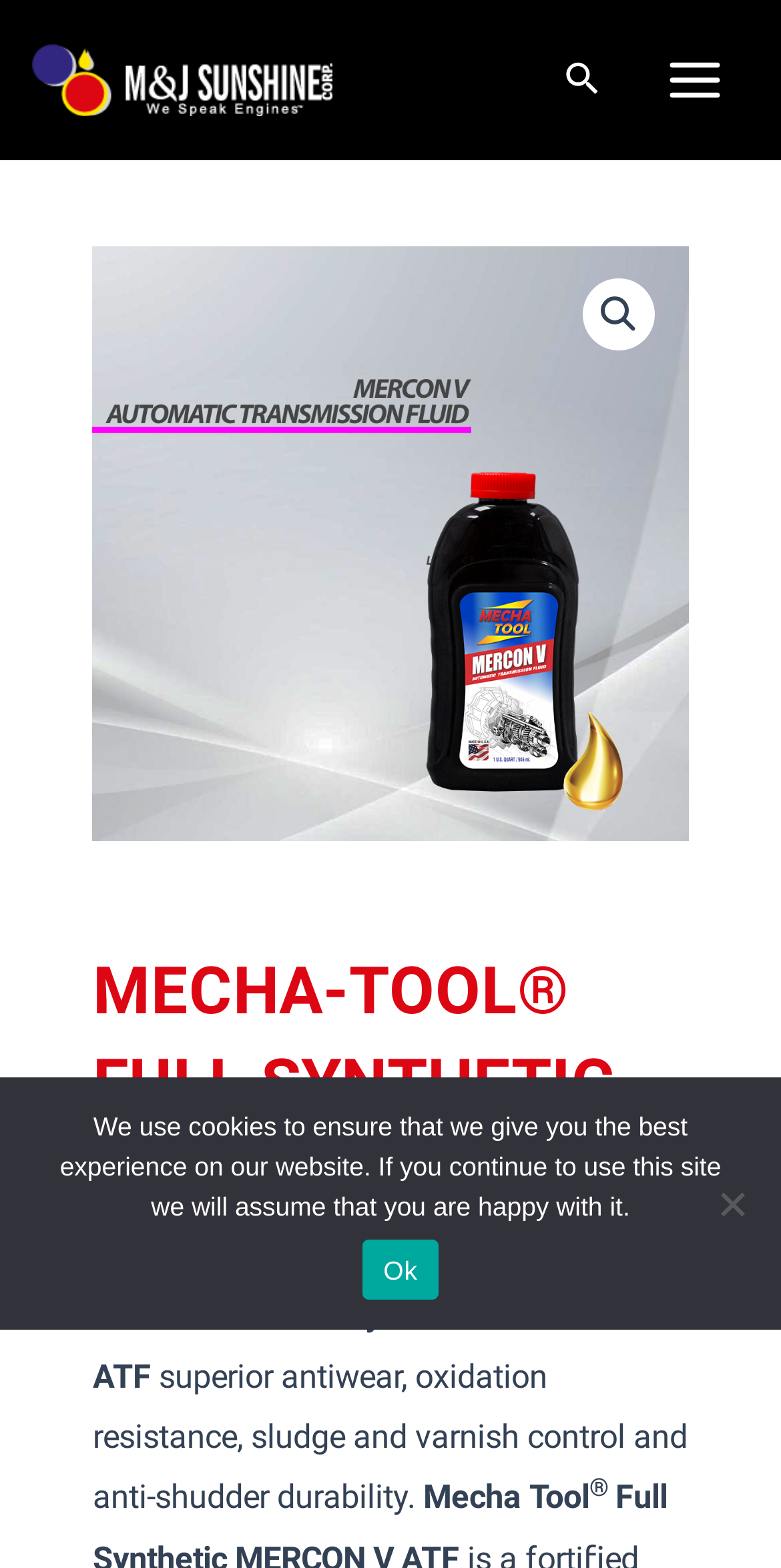Answer the question below with a single word or a brief phrase: 
What is the type of product being described?

ATF